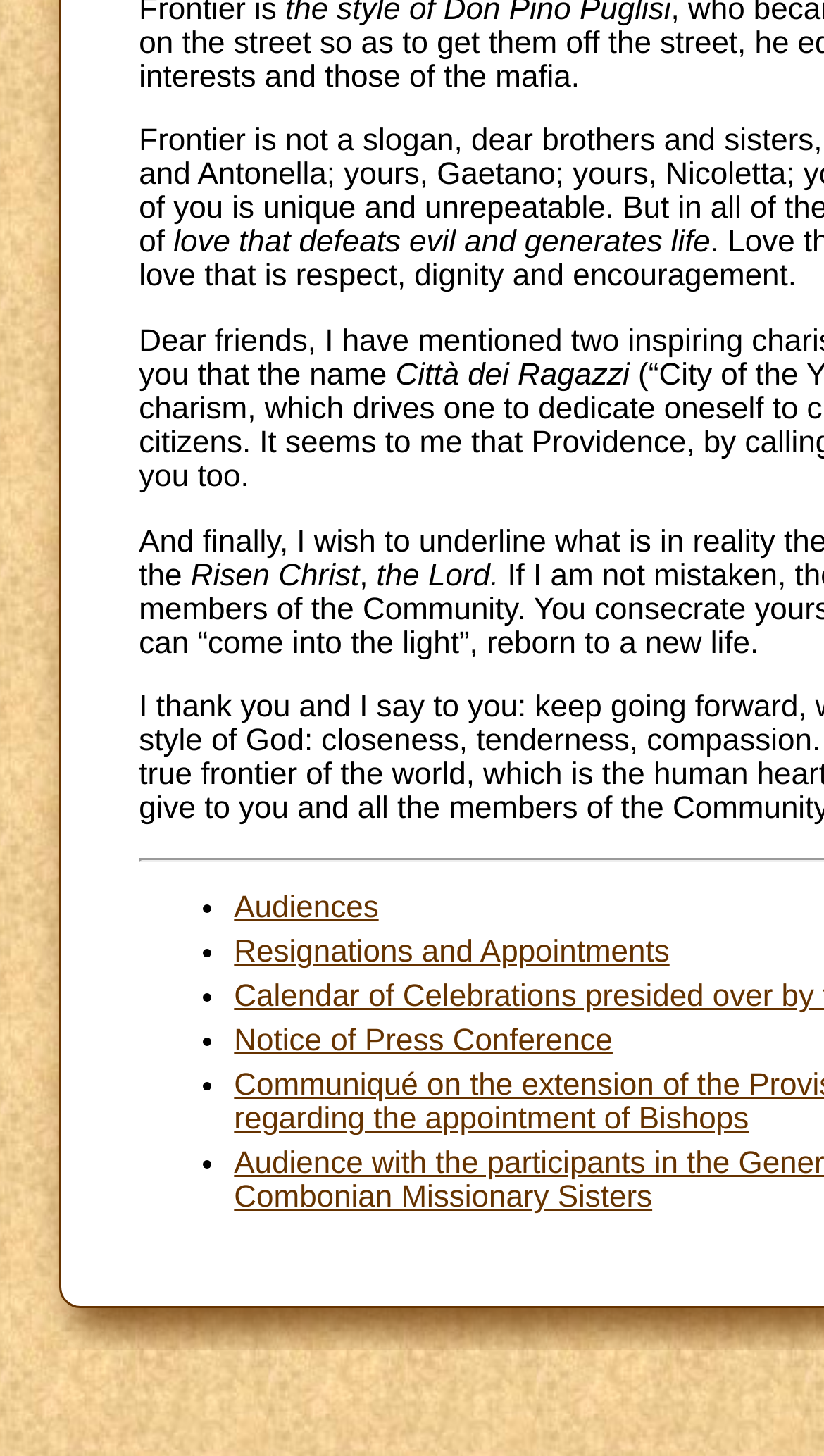Provide a brief response using a word or short phrase to this question:
How many list items are there?

5